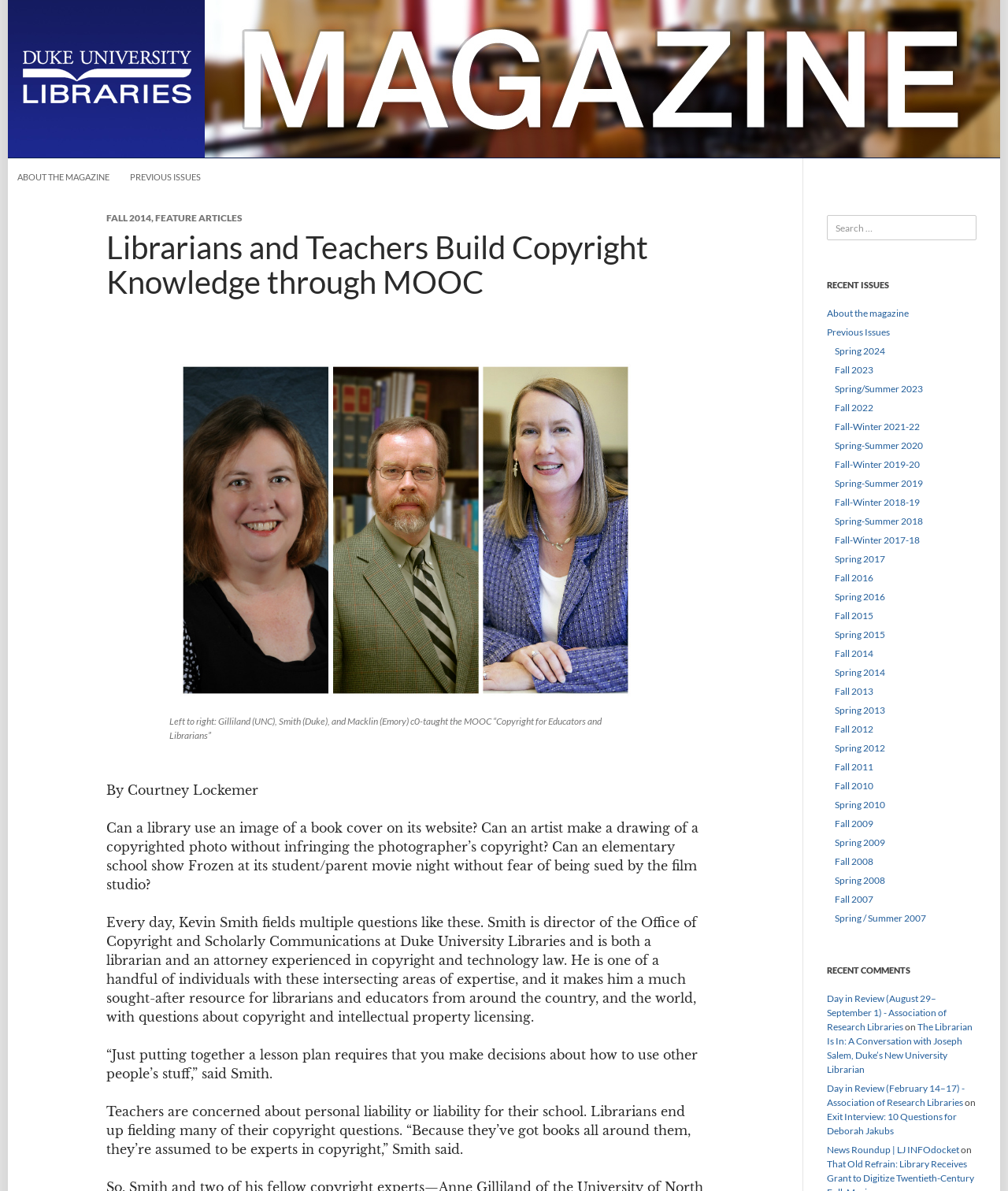Give a detailed account of the webpage, highlighting key information.

The webpage is an article from Duke University Libraries Magazine, with a title "Librarians and Teachers Build Copyright Knowledge through MOOC". At the top, there are links to "Magazine" and "Duke University Libraries", accompanied by their respective images. Below these links, there is a "SKIP TO CONTENT" link.

The main content of the article is divided into sections. The first section has a heading "Librarians and Teachers Build Copyright Knowledge through MOOC" and features a collage image with a caption describing the people in the image. Below the image, there is a paragraph of text written by Courtney Lockemer, which introduces the topic of copyright and intellectual property licensing.

The next section has a heading "FEATURE ARTICLES" and contains several paragraphs of text discussing the importance of copyright knowledge for librarians and educators. The text is written in a formal tone and includes quotes from Kevin Smith, the director of the Office of Copyright and Scholarly Communications at Duke University Libraries.

To the right of the main content, there is a search bar with a label "Search for:". Below the search bar, there are links to "RECENT ISSUES" and "PREVIOUS ISSUES", which lead to a list of archived magazine issues. The list of issues is extensive, with links to issues dating back to 2007.

At the bottom of the page, there is a section titled "RECENT COMMENTS", which features links to recent articles and comments from other websites, including the Association of Research Libraries and LJ INFOdocket.